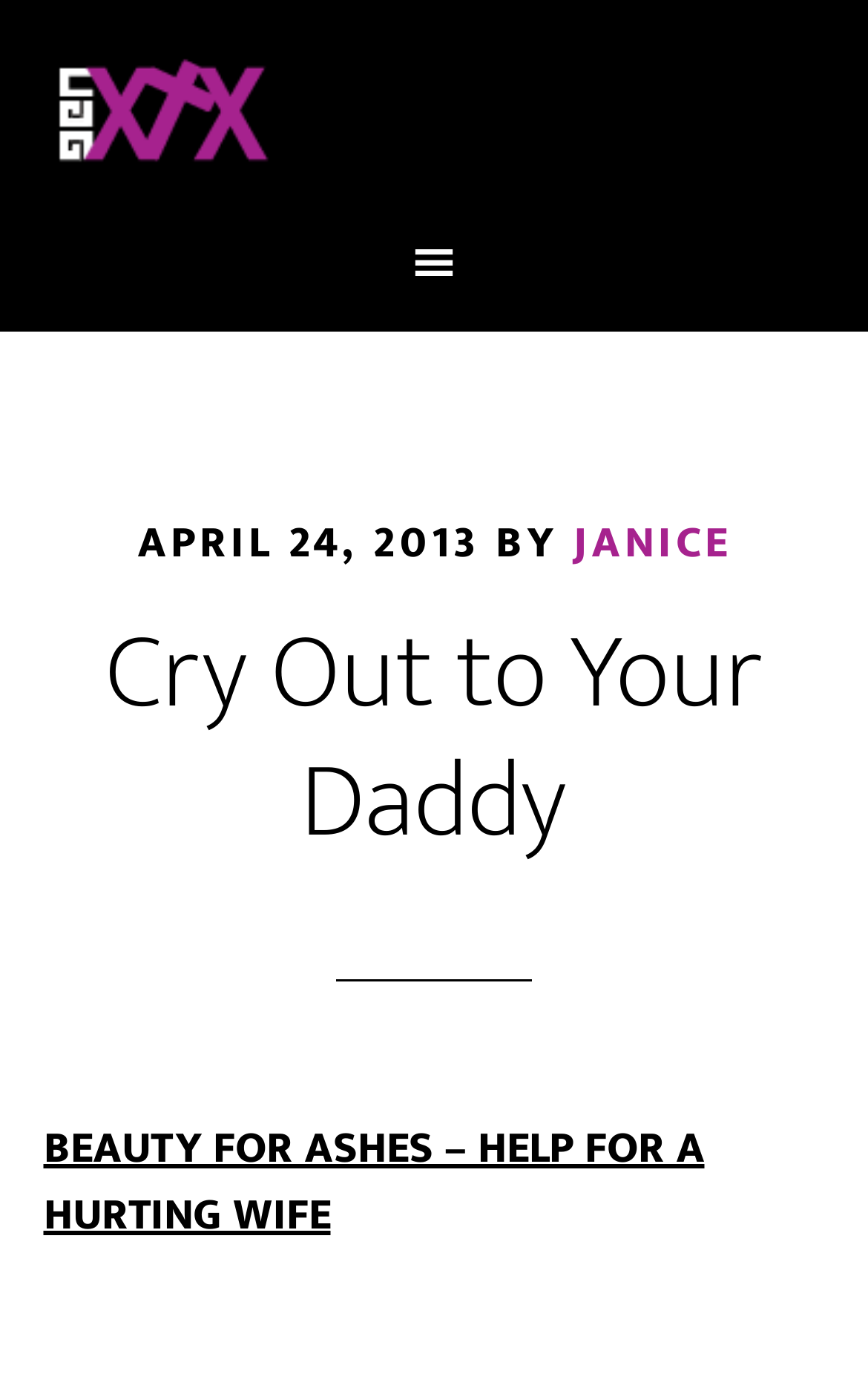Provide a thorough description of the webpage you see.

The webpage appears to be a blog post or article titled "Cry Out to Your Daddy" with a subtitle "BEAUTY FOR ASHES – HELP FOR A HURTING WIFE". At the top of the page, there is a navigation menu labeled "Main" that spans almost the entire width of the page. Within this menu, there is a header section that contains a timestamp "APRIL 24, 2013" and an author's name "JANICE" linked to a separate page.

Below the navigation menu, there is a prominent heading "Cry Out to Your Daddy" that takes up a significant portion of the page's width. This heading is followed by a block of text that appears to be the main content of the article, which is not fully described in the accessibility tree.

In the top-left corner of the page, there is a link labeled "GEN3X" that takes up a small portion of the page's width. The page's title "Cry Out to Your Daddy - Gen3x" is not explicitly displayed as a heading, but it is likely to be the title of the webpage.

There are no images described in the accessibility tree, but there may be other elements not captured in the provided data.